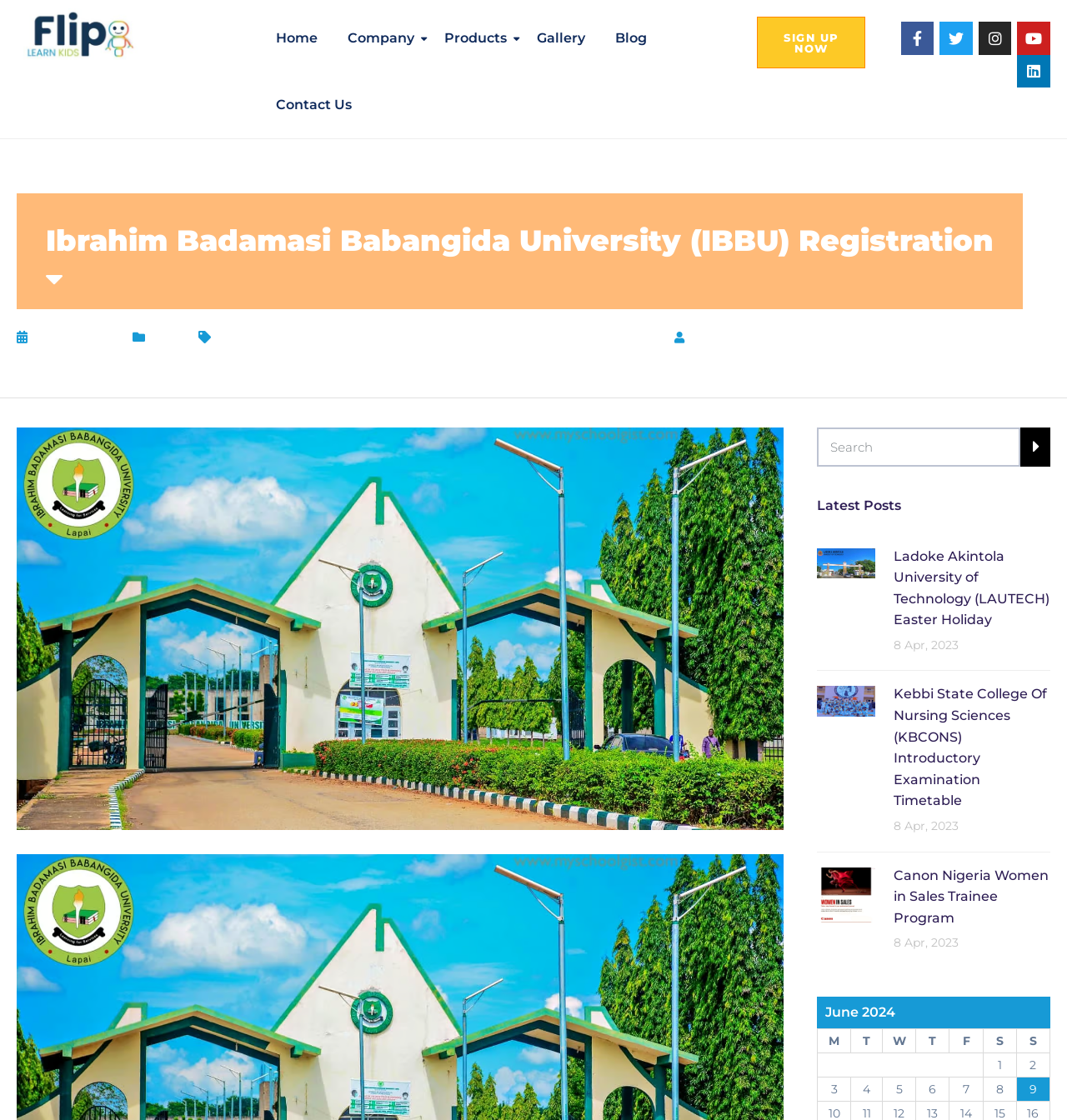What is the text of the second link in the 'Latest Posts' section?
Based on the screenshot, provide your answer in one word or phrase.

Kebbi State College Of Nursing Sciences (KBCONS) Introductory Examination Timetable